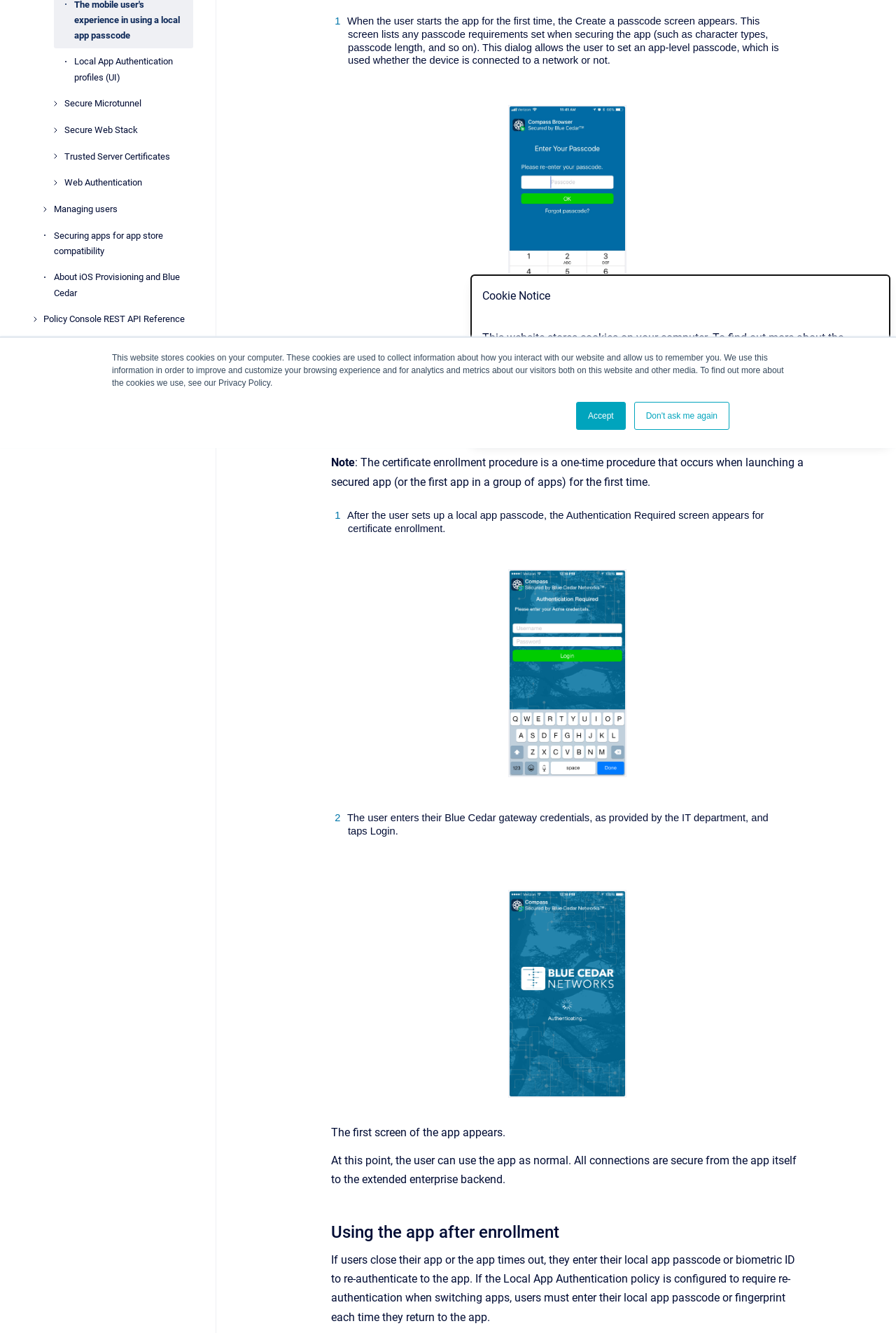Given the following UI element description: "Secure Web Stack", find the bounding box coordinates in the webpage screenshot.

[0.071, 0.088, 0.216, 0.107]